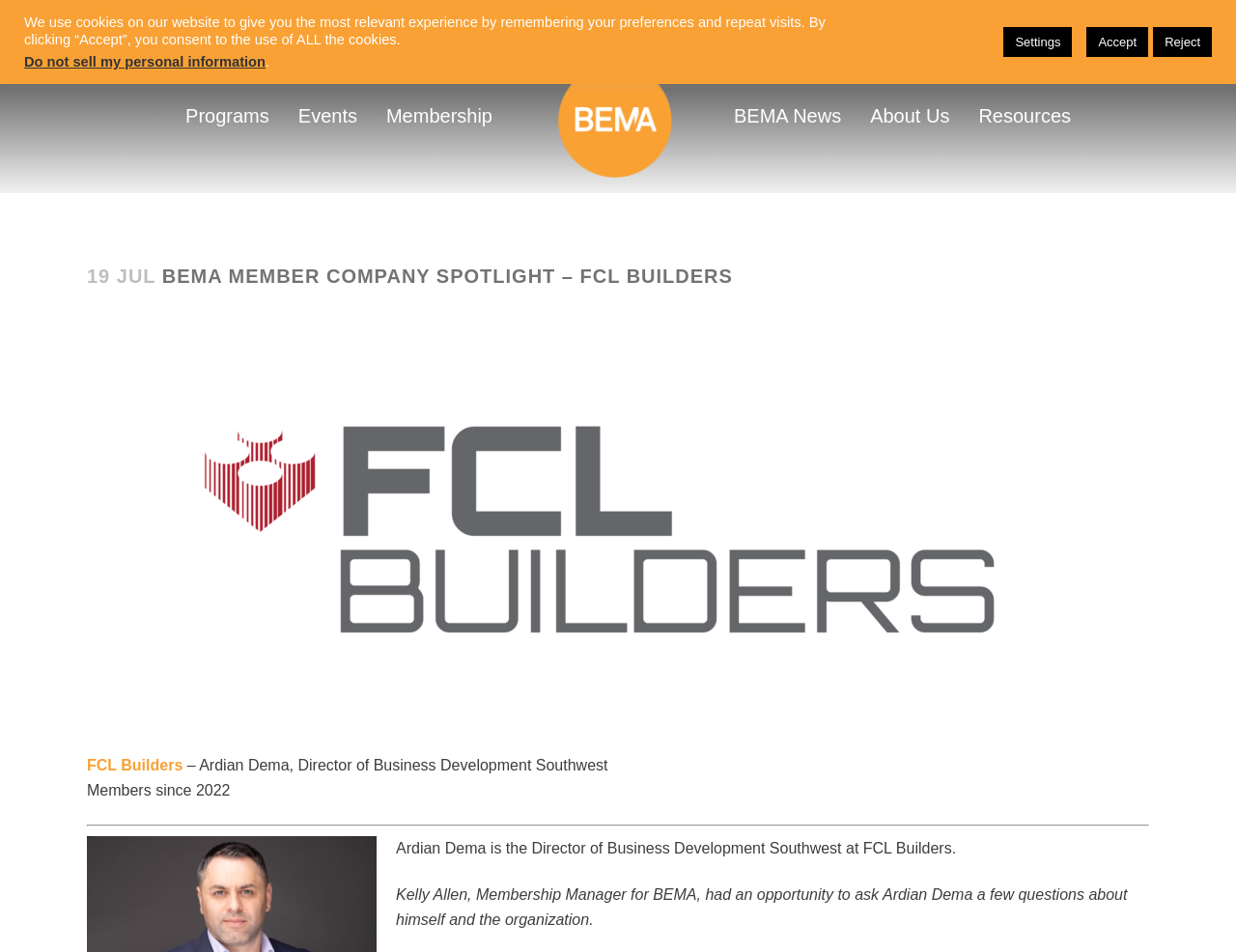Respond to the following question with a brief word or phrase:
How long has FCL Builders been a member of BEMA?

Since 2022